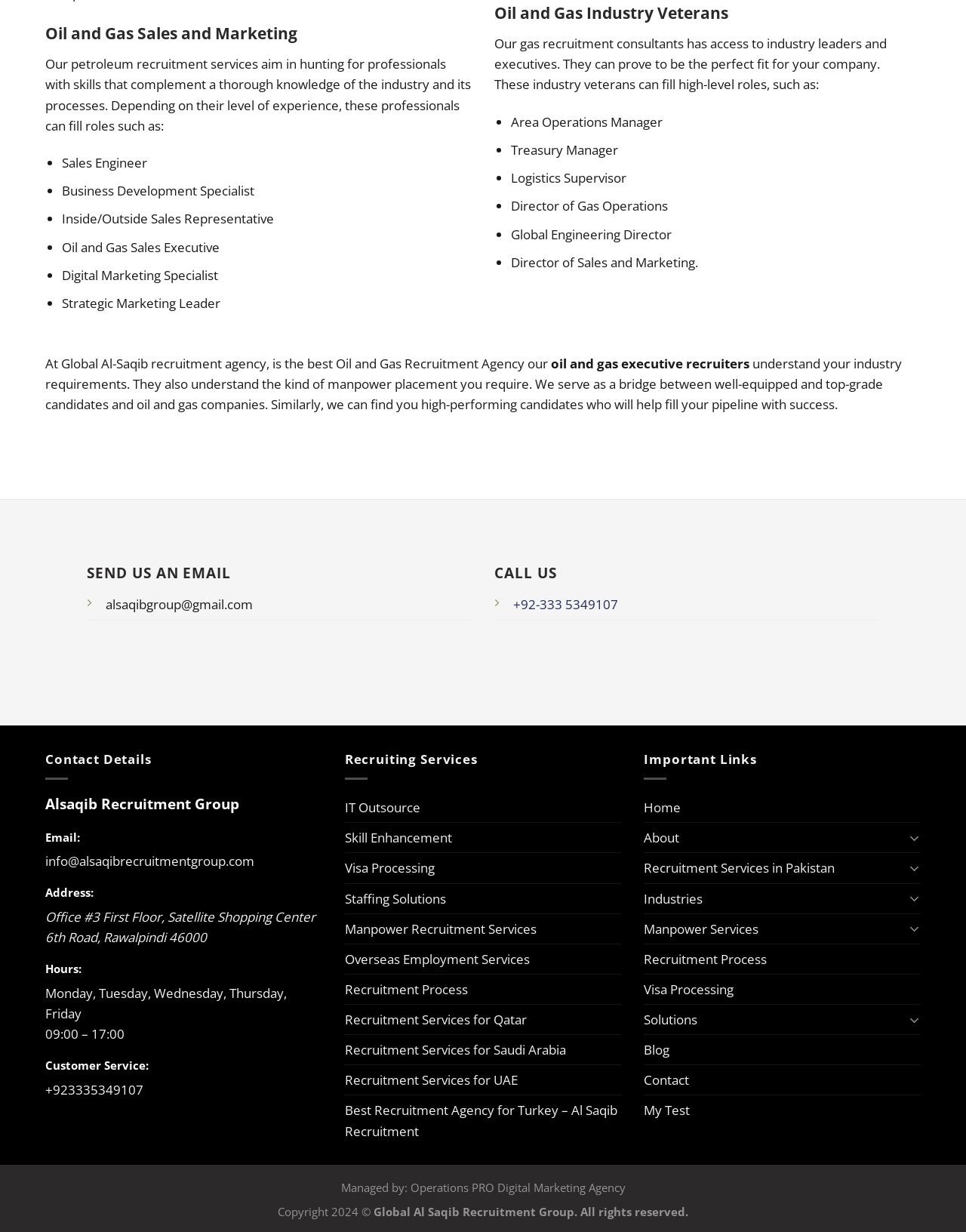Locate the bounding box coordinates of the element that should be clicked to execute the following instruction: "Click SEND US AN EMAIL".

[0.09, 0.458, 0.488, 0.472]